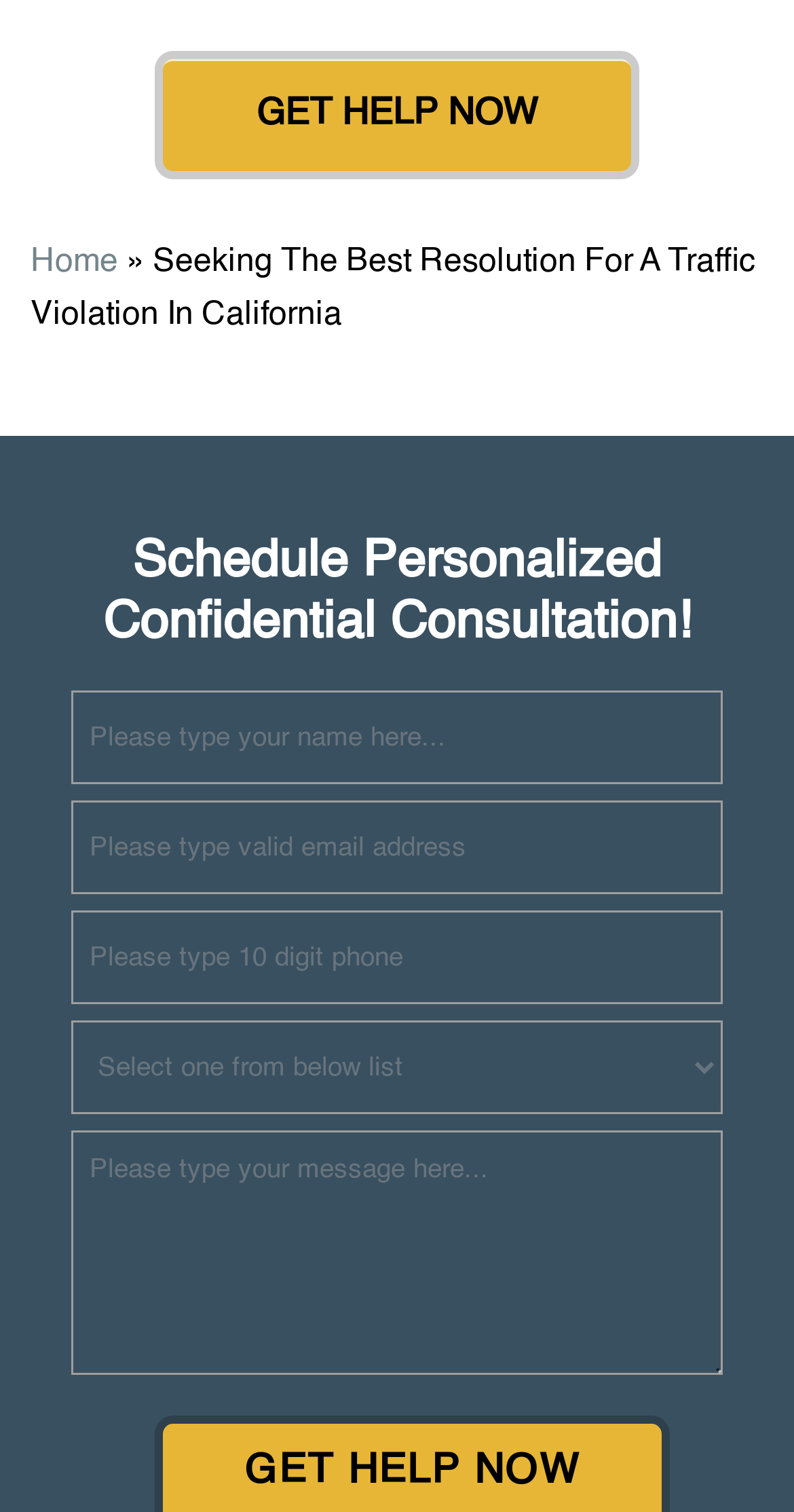Provide the bounding box coordinates, formatted as (top-left x, top-left y, bottom-right x, bottom-right y), with all values being floating point numbers between 0 and 1. Identify the bounding box of the UI element that matches the description: Home

[0.038, 0.163, 0.149, 0.184]